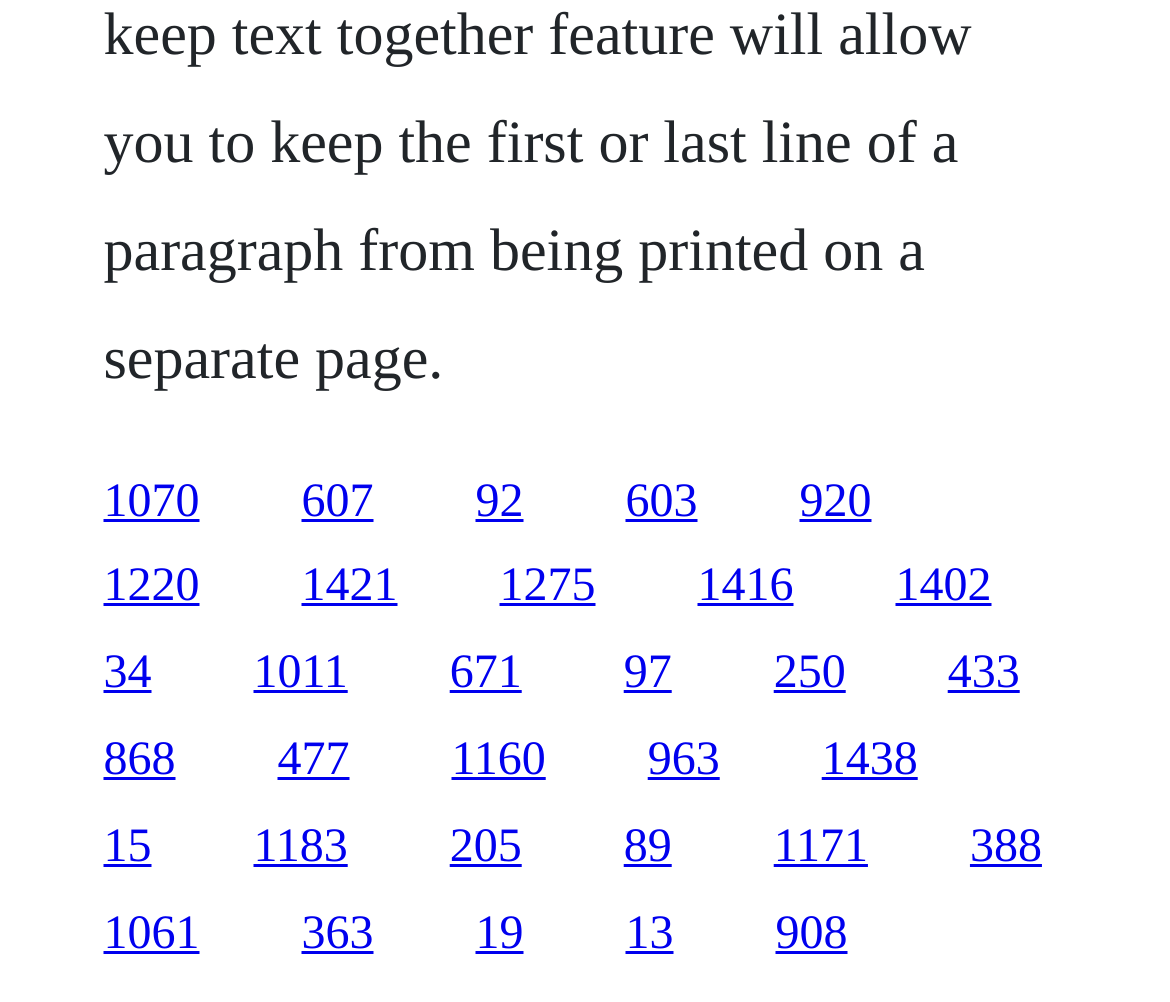Please use the details from the image to answer the following question comprehensively:
What is the vertical position of the link '1070'?

I compared the y1 and y2 coordinates of the link '1070' with other elements, and it appears to be in the middle section of the webpage.